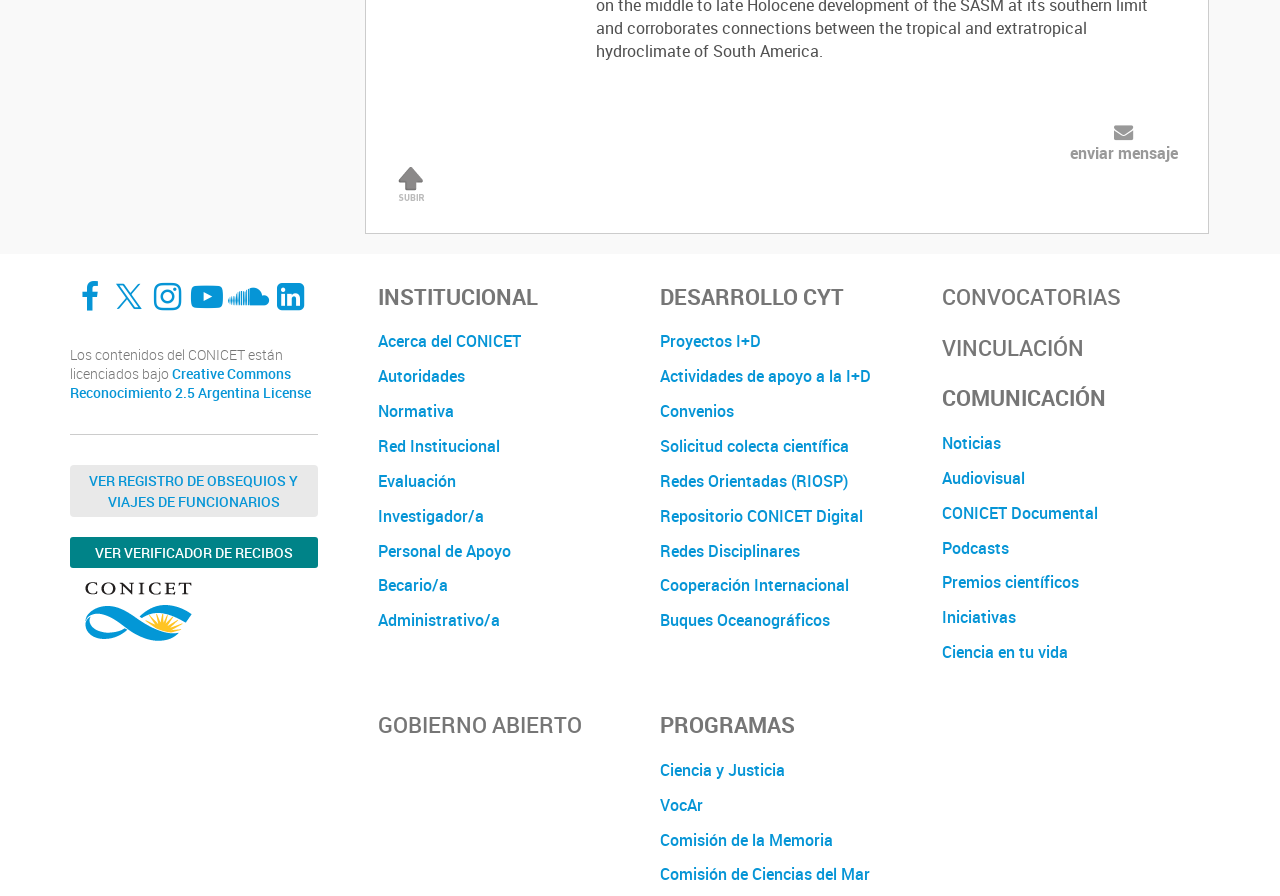What type of license is used for the contents of CONICET?
Answer briefly with a single word or phrase based on the image.

Creative Commons Reconocimiento 2.5 Argentina License